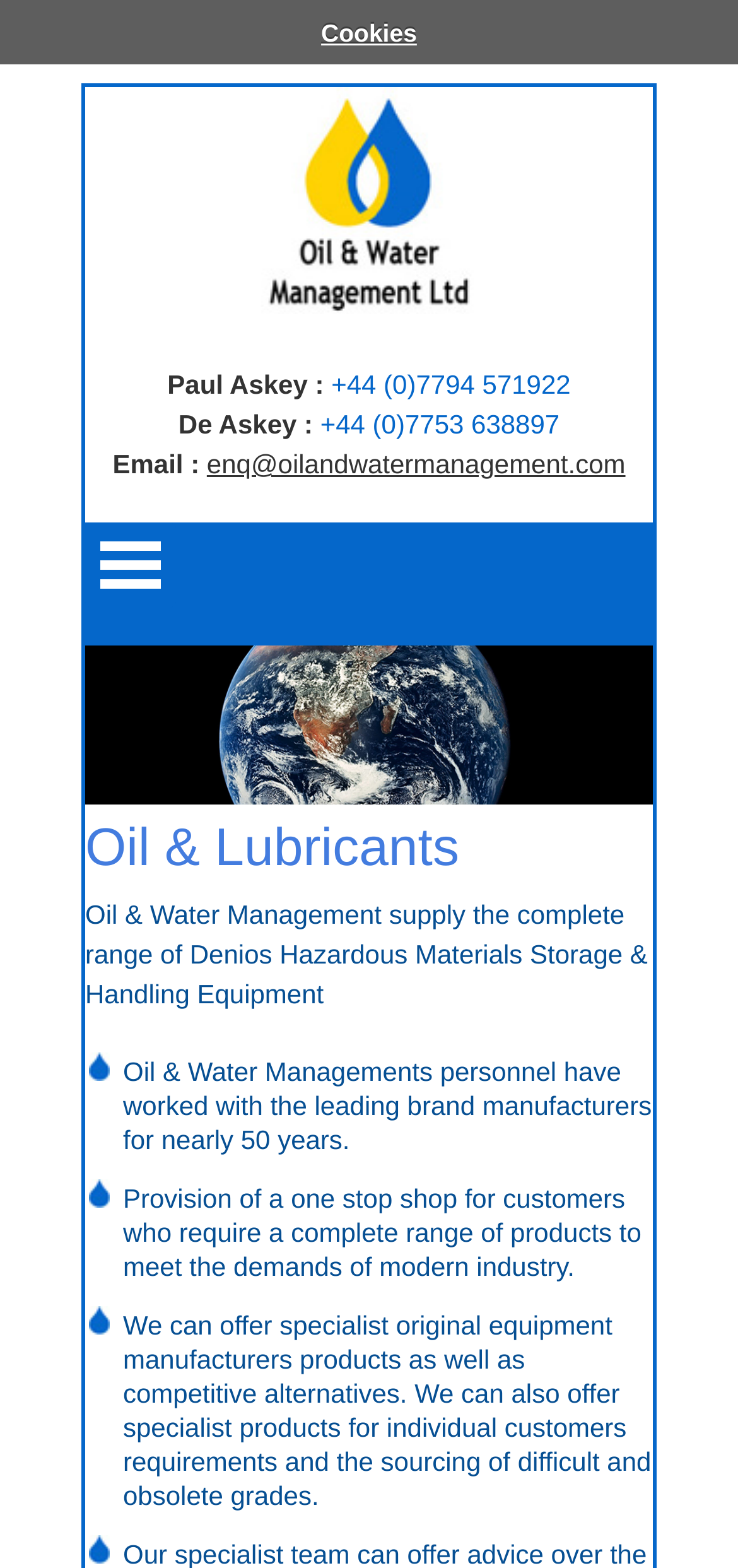Please identify the bounding box coordinates of where to click in order to follow the instruction: "Contact us via email".

[0.28, 0.286, 0.847, 0.305]